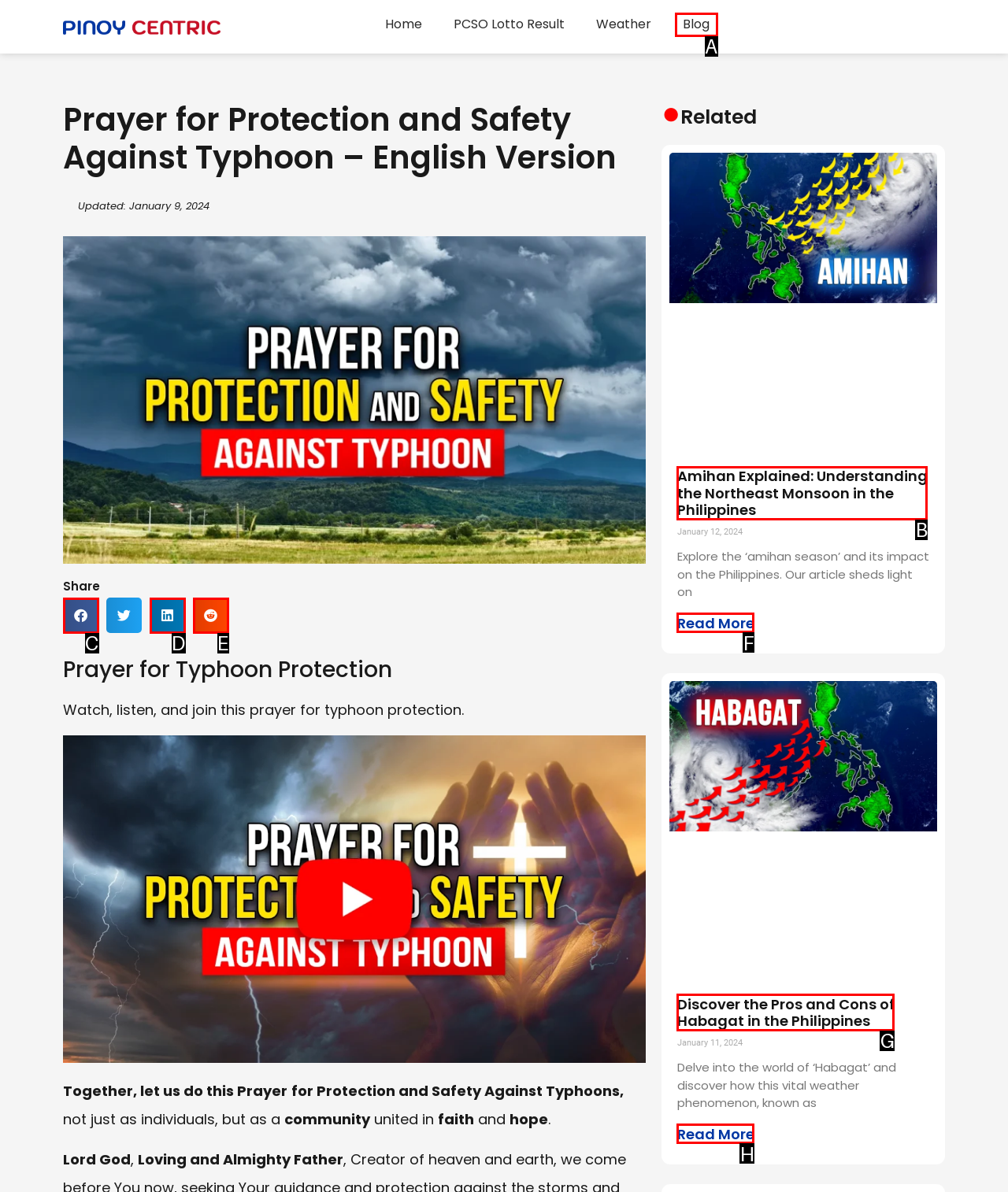From the options provided, determine which HTML element best fits the description: Blog. Answer with the correct letter.

A